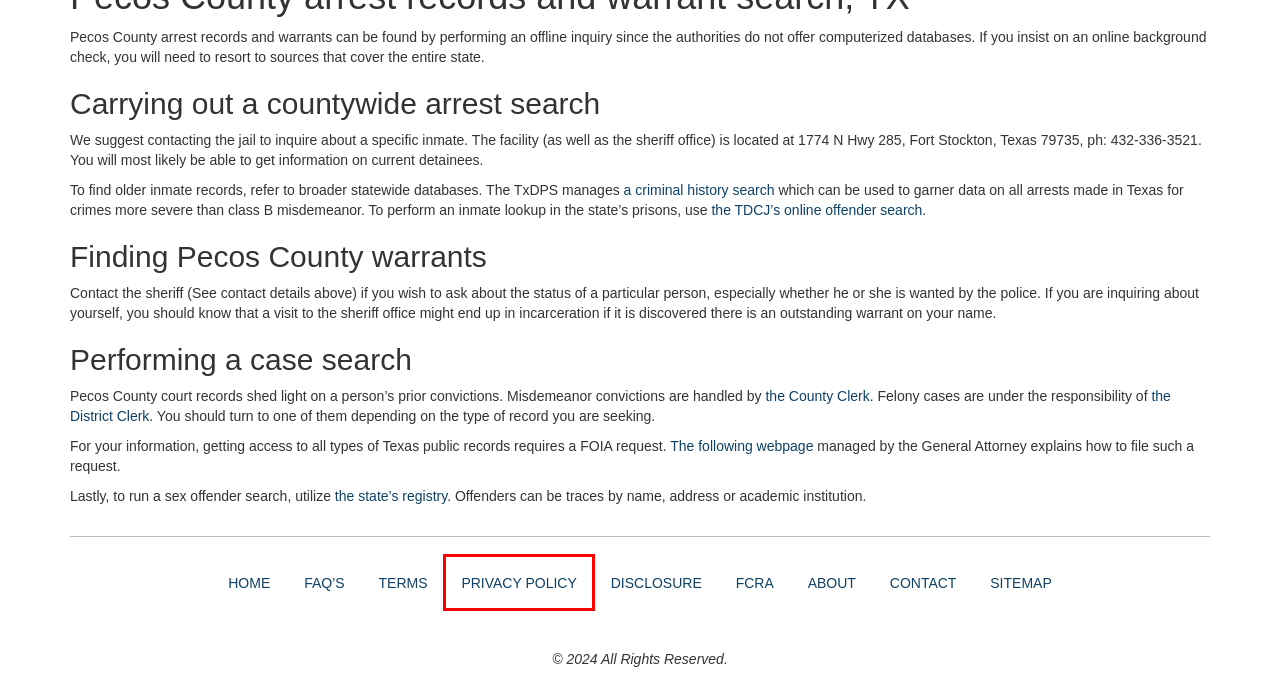Examine the screenshot of the webpage, noting the red bounding box around a UI element. Pick the webpage description that best matches the new page after the element in the red bounding box is clicked. Here are the candidates:
A. FAQ's
B. About
C. Terms
D. FCRA
E. Contact
F. Privacy Policy
G. Disclosure
H. Sitemap

F